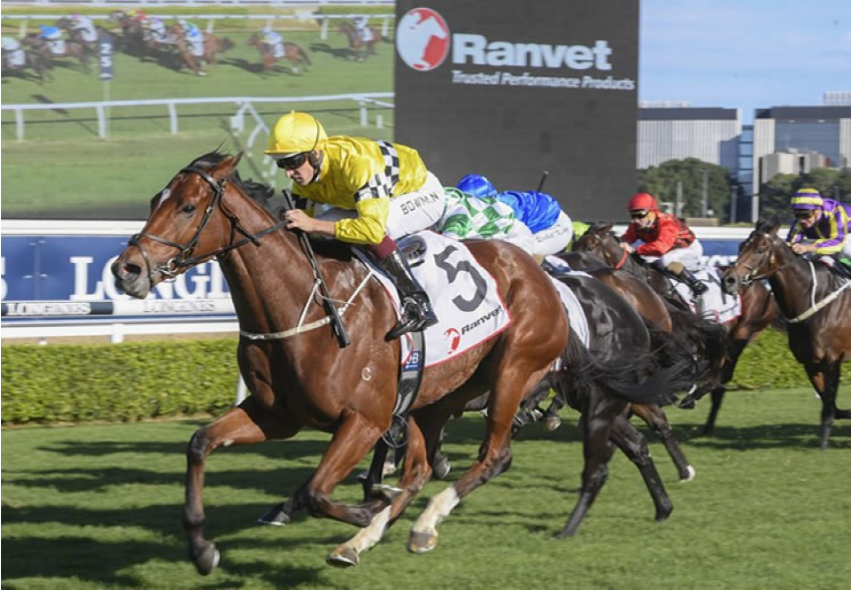Please give a one-word or short phrase response to the following question: 
What is the color of the jockey's outfit?

Yellow and black